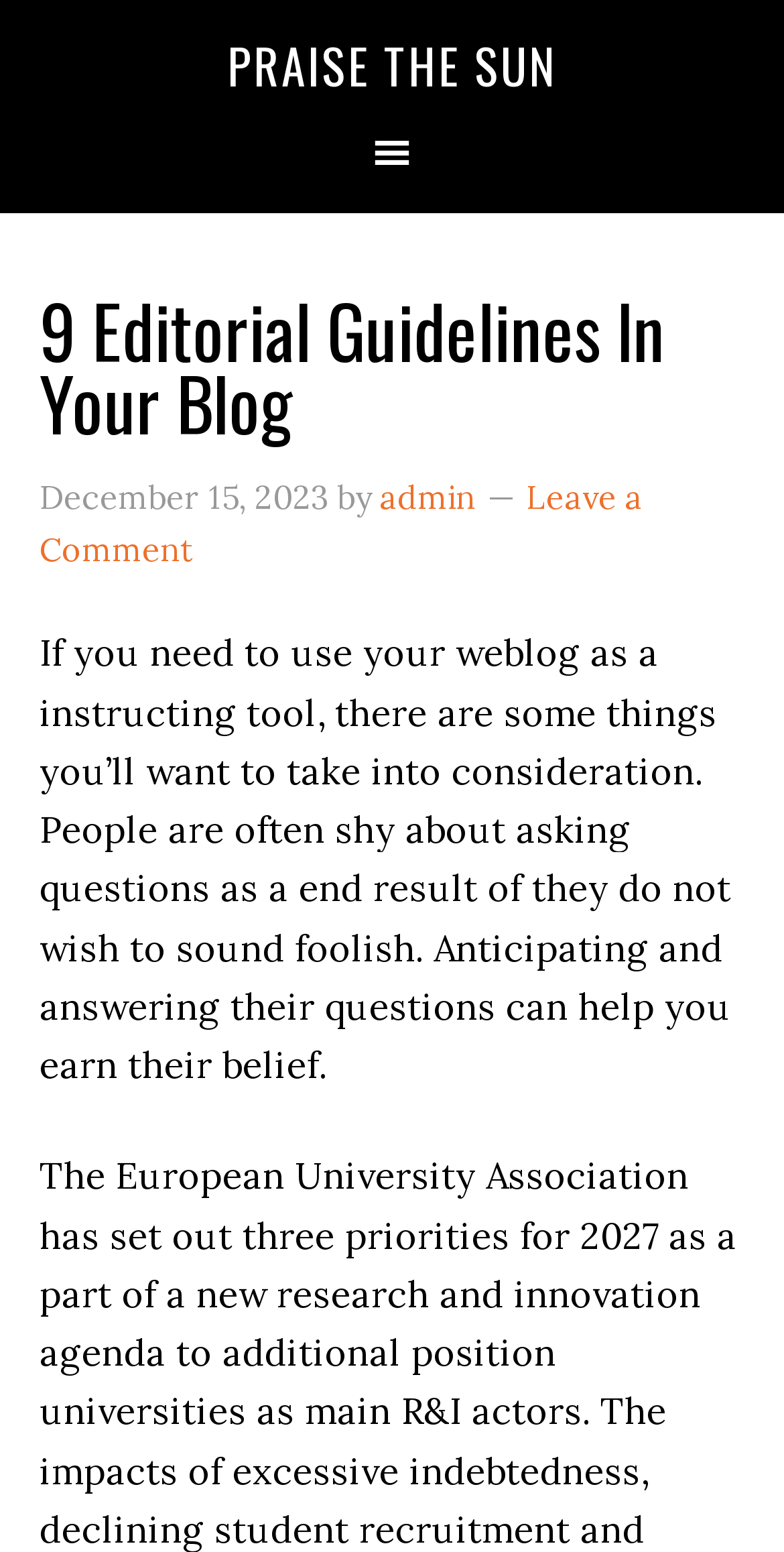Identify the bounding box for the element characterized by the following description: "Leave a Comment".

[0.05, 0.307, 0.819, 0.367]